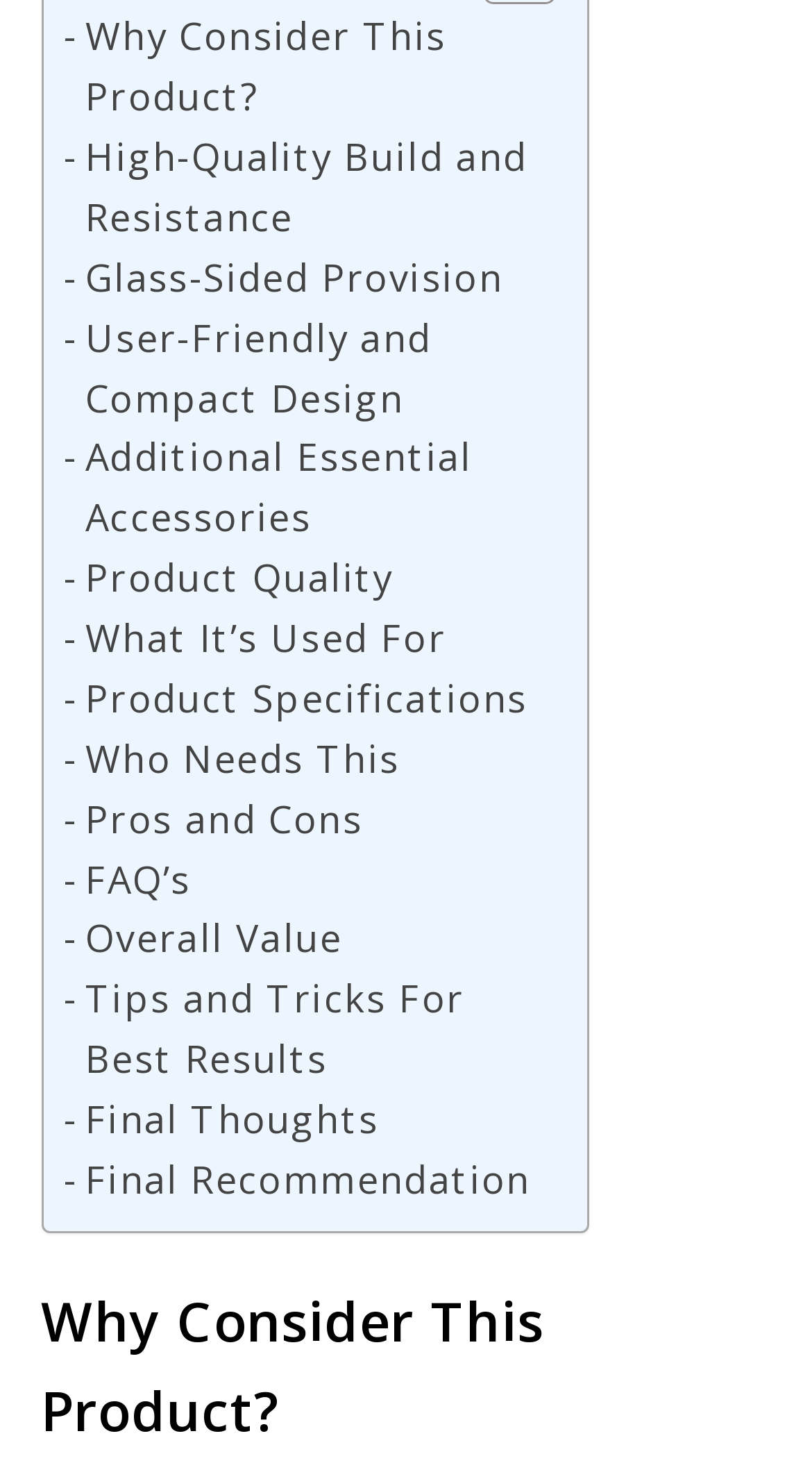Identify the bounding box coordinates of the section that should be clicked to achieve the task described: "Check 'Pros and Cons'".

[0.078, 0.537, 0.447, 0.578]